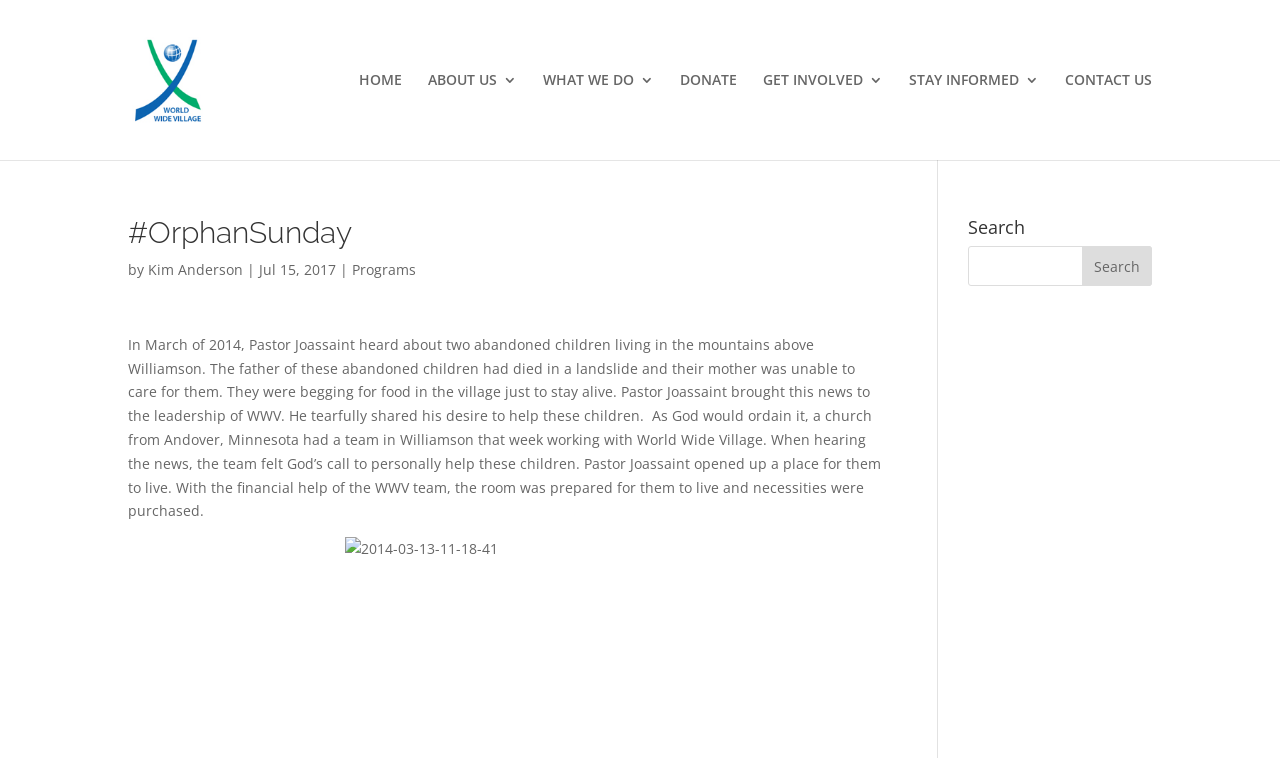Can you specify the bounding box coordinates of the area that needs to be clicked to fulfill the following instruction: "Read the story about Pastor Joassaint"?

[0.1, 0.442, 0.688, 0.687]